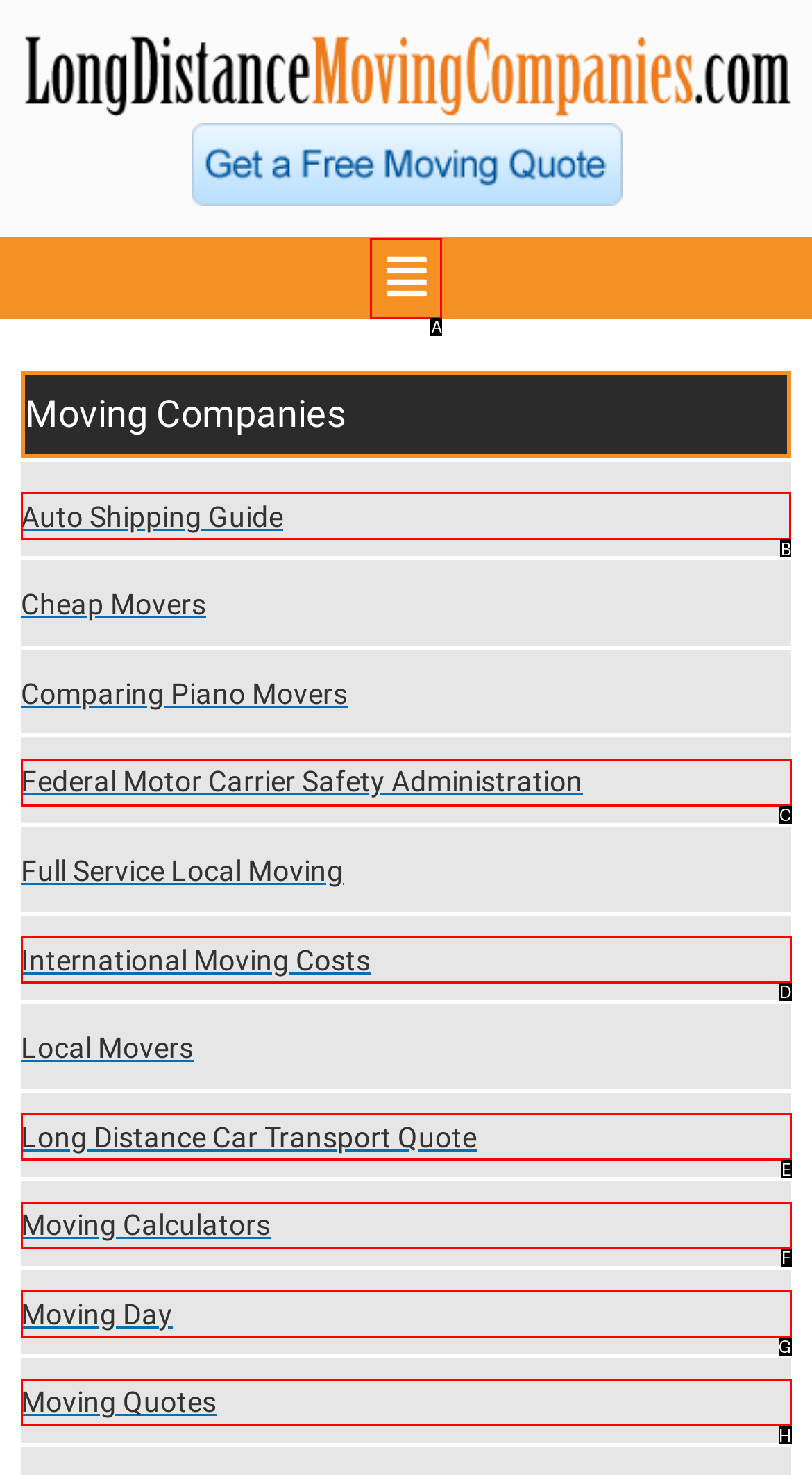Identify which HTML element should be clicked to fulfill this instruction: Go to Auto Shipping Guide Reply with the correct option's letter.

B